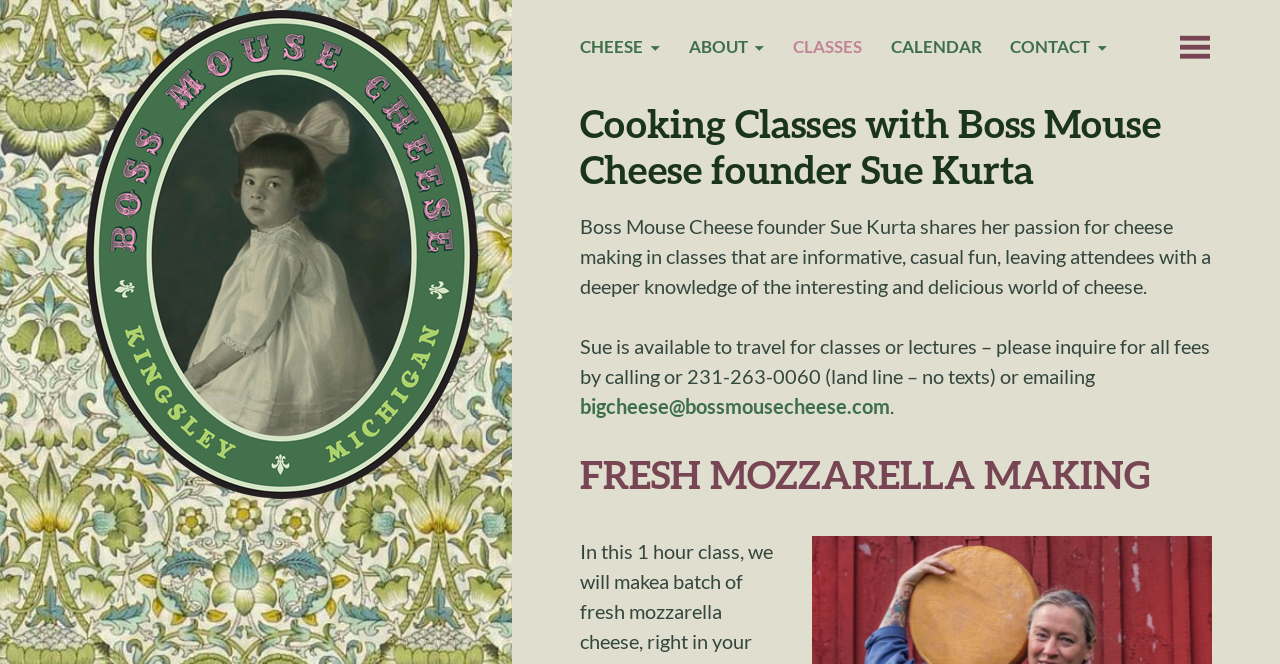Locate the bounding box coordinates of the area to click to fulfill this instruction: "Go to the 'CLASSES' page". The bounding box should be presented as four float numbers between 0 and 1, in the order [left, top, right, bottom].

[0.619, 0.053, 0.673, 0.095]